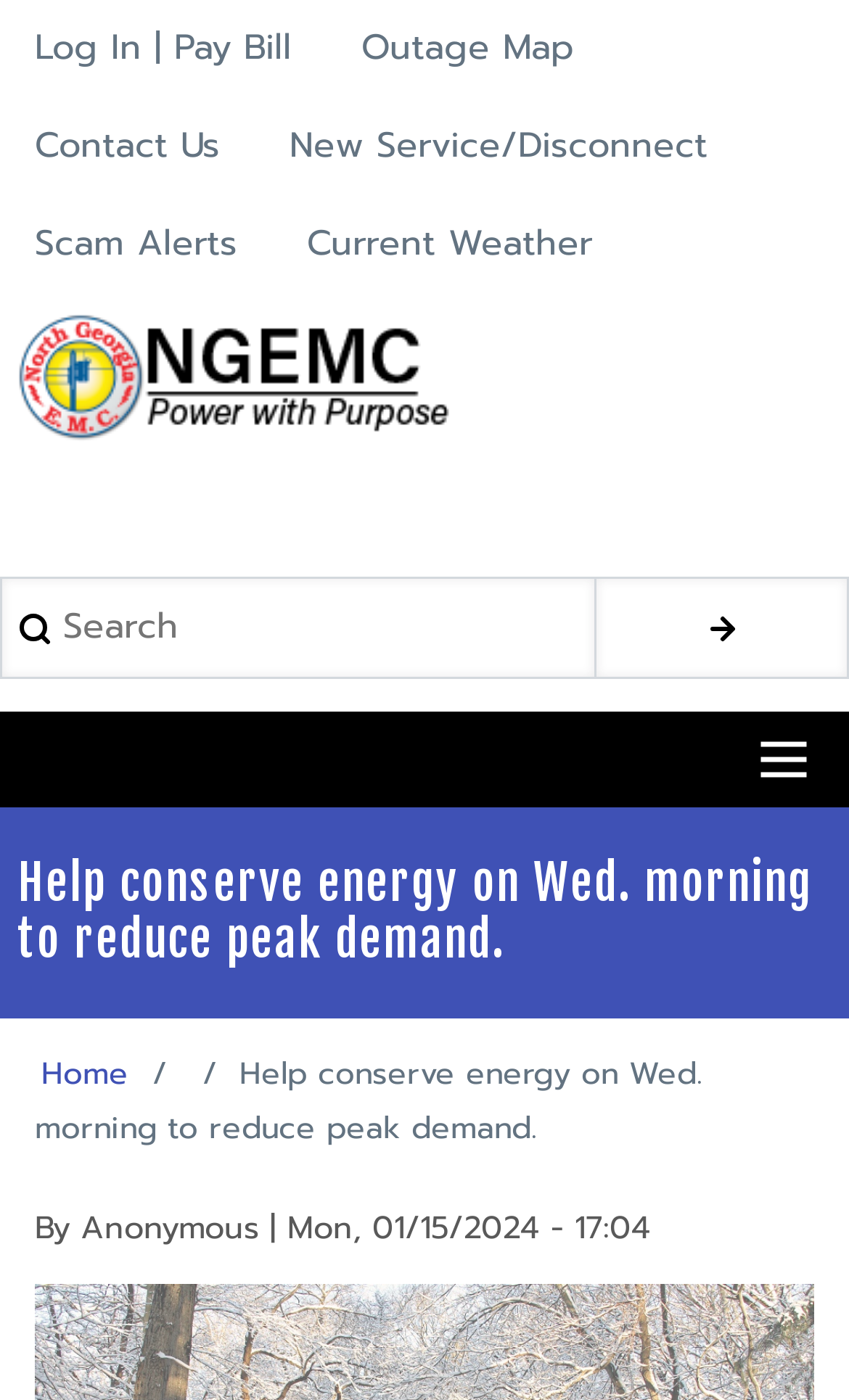What type of navigation is available? Using the information from the screenshot, answer with a single word or phrase.

Main Navigation